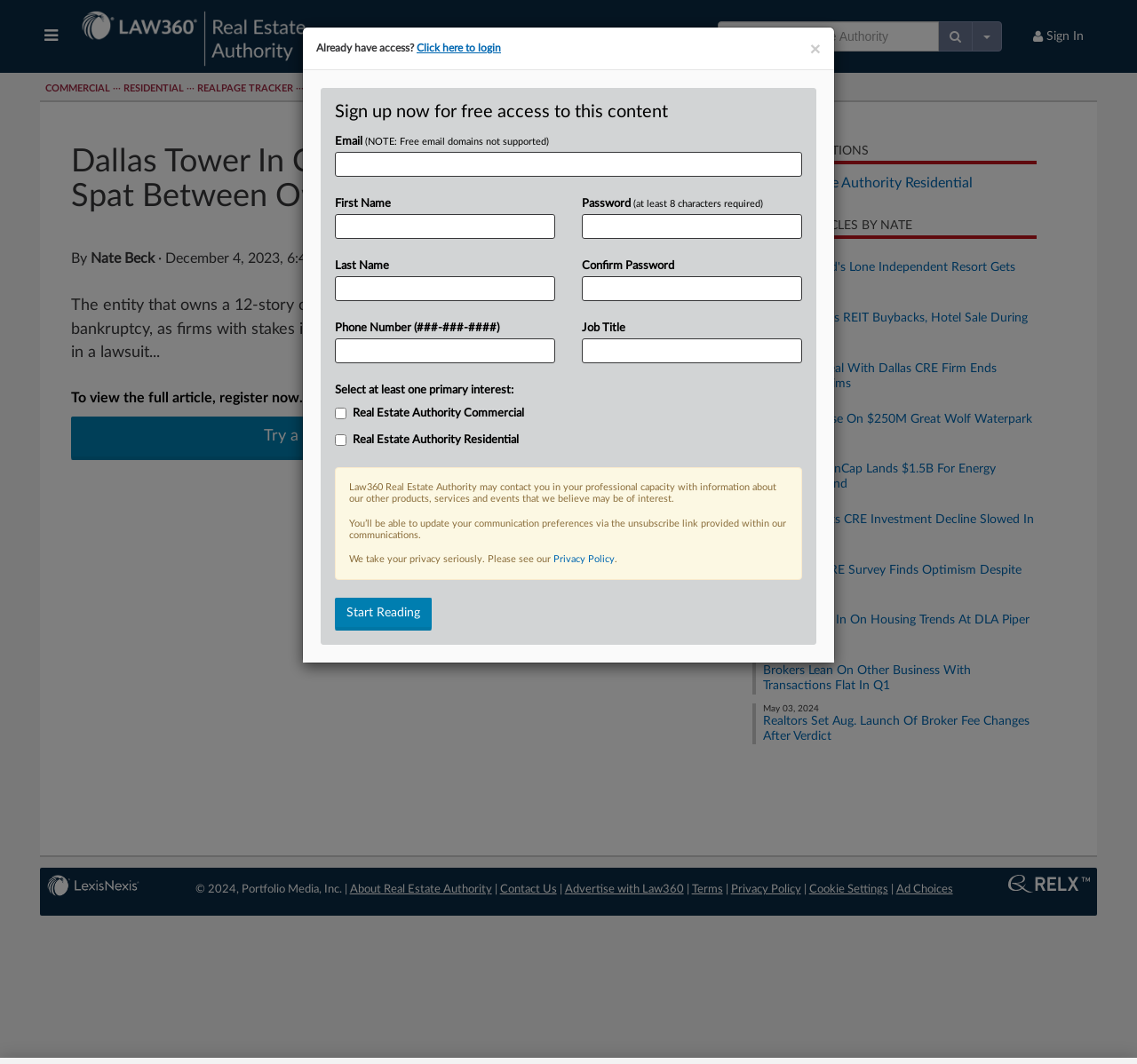Provide a one-word or brief phrase answer to the question:
What is the name of the company that owns the 12-story office tower in Dallas?

Not specified